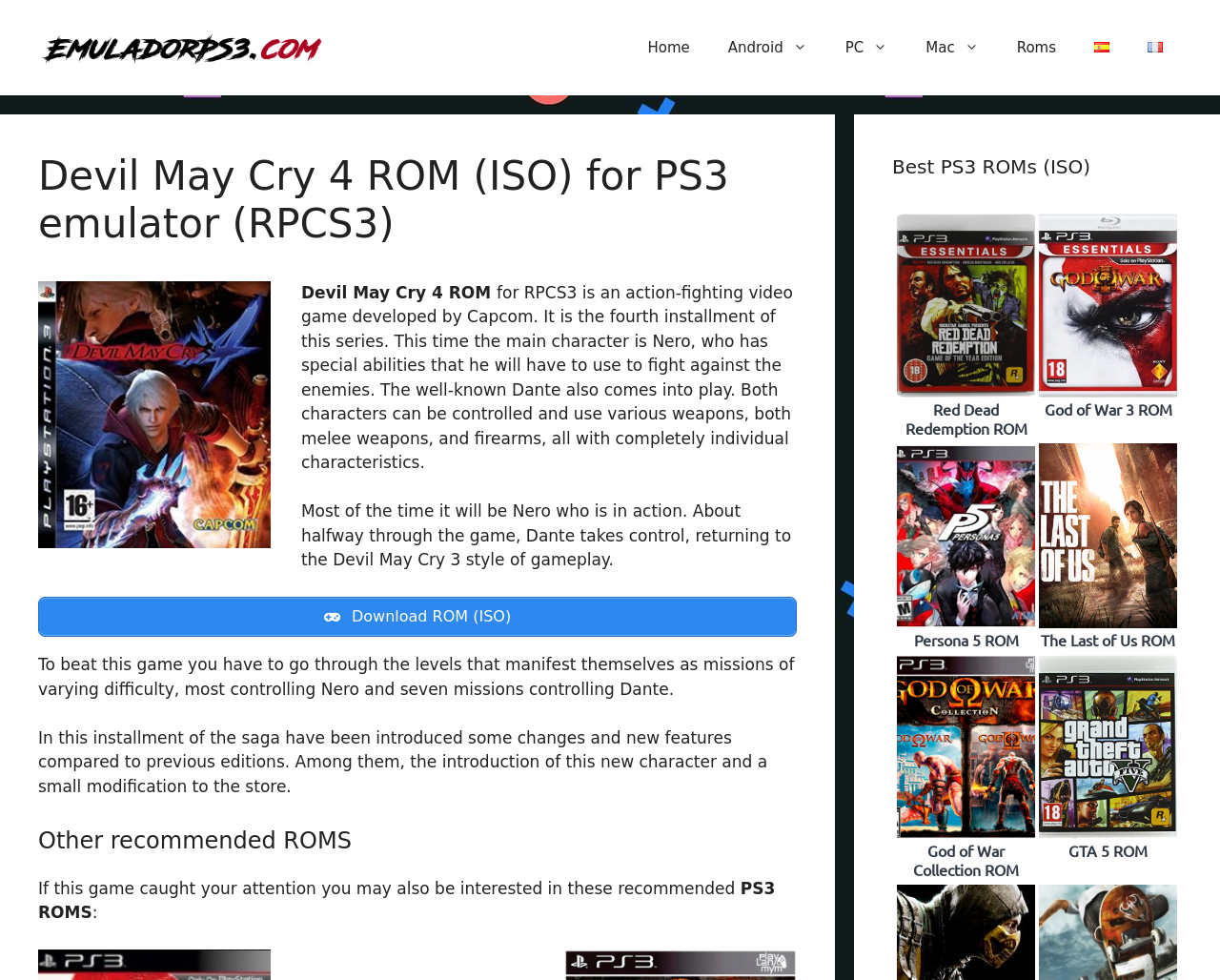Please find and report the primary heading text from the webpage.

Devil May Cry 4 ROM (ISO) for PS3 emulator (RPCS3)